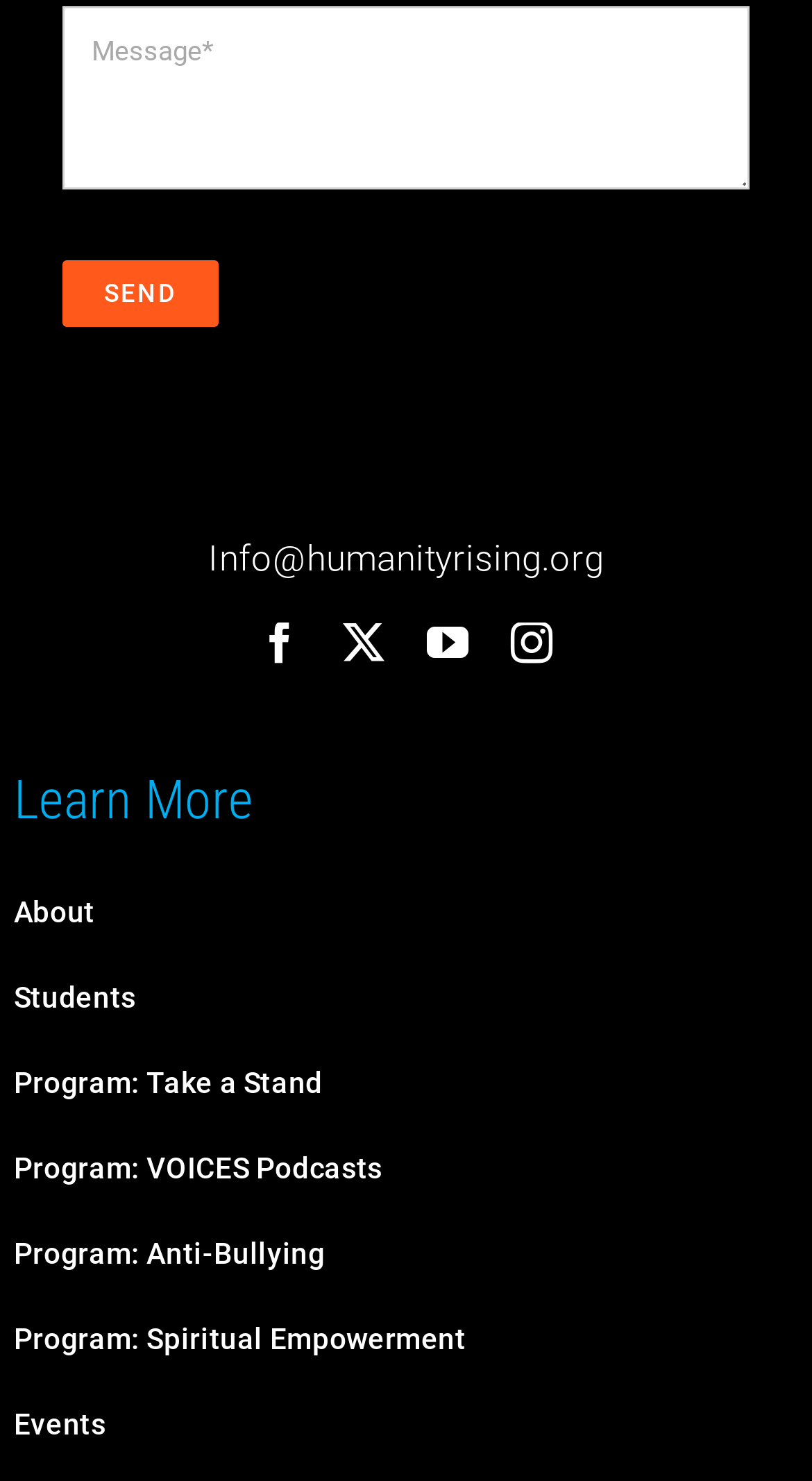What is the name of the organization?
Can you give a detailed and elaborate answer to the question?

The image on the webpage has the text 'Humanity Rising', which suggests that it is the name of the organization.